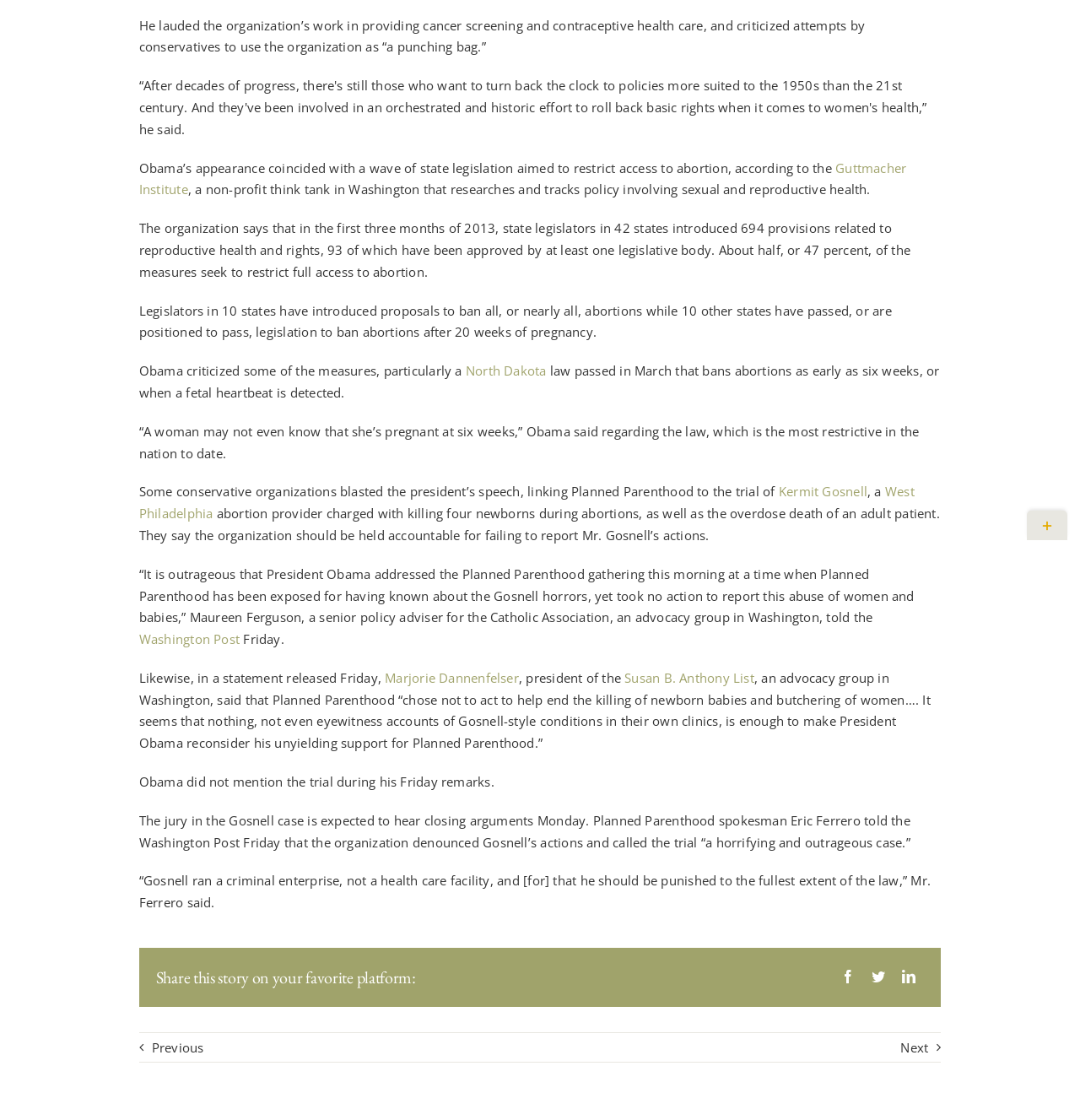Identify the bounding box coordinates for the UI element described as: "Bloomberg".

None